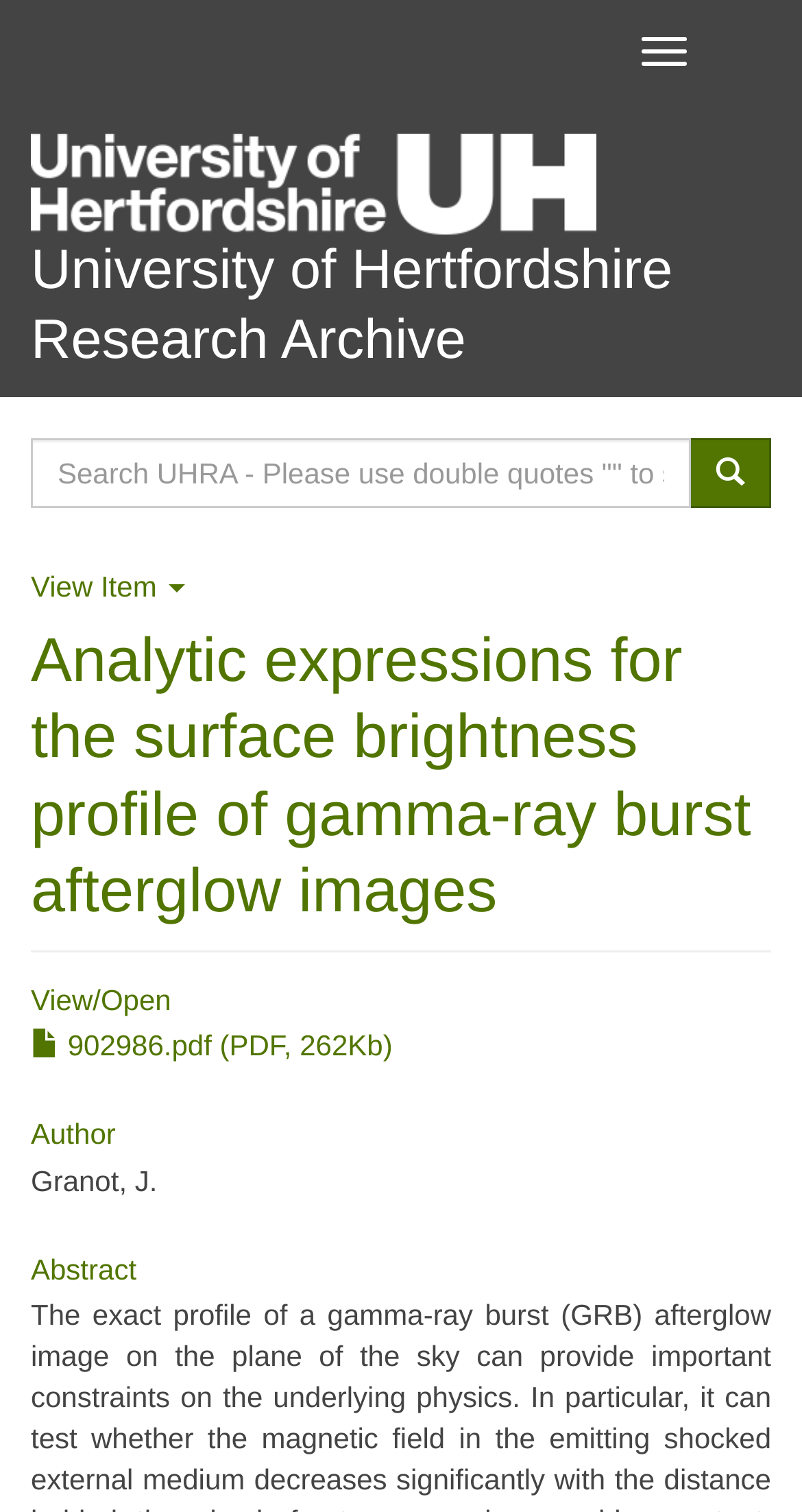Please find and generate the text of the main heading on the webpage.

University of Hertfordshire Research Archive